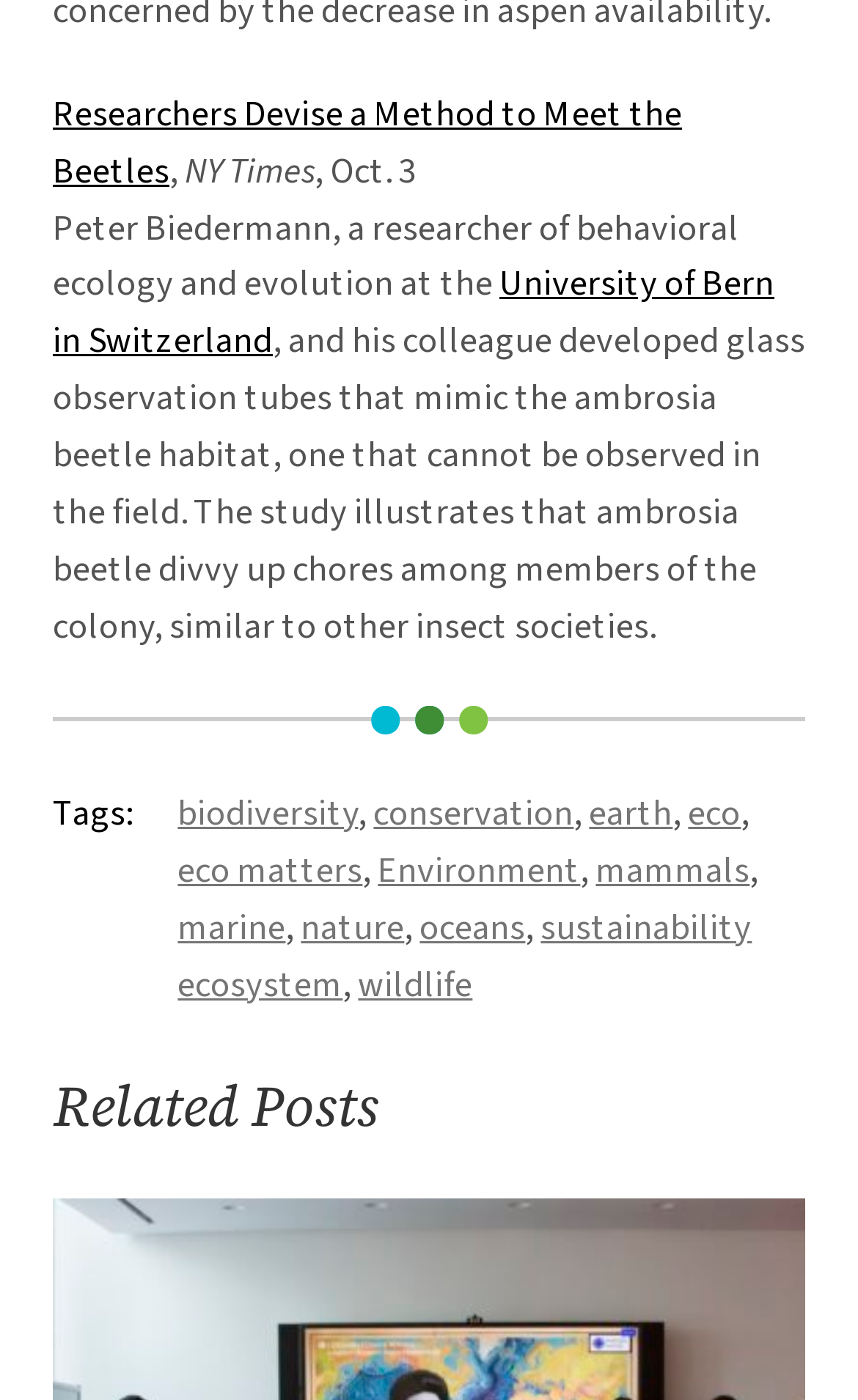Using the provided description: "sustainability ecosystem", find the bounding box coordinates of the corresponding UI element. The output should be four float numbers between 0 and 1, in the format [left, top, right, bottom].

[0.207, 0.643, 0.876, 0.72]